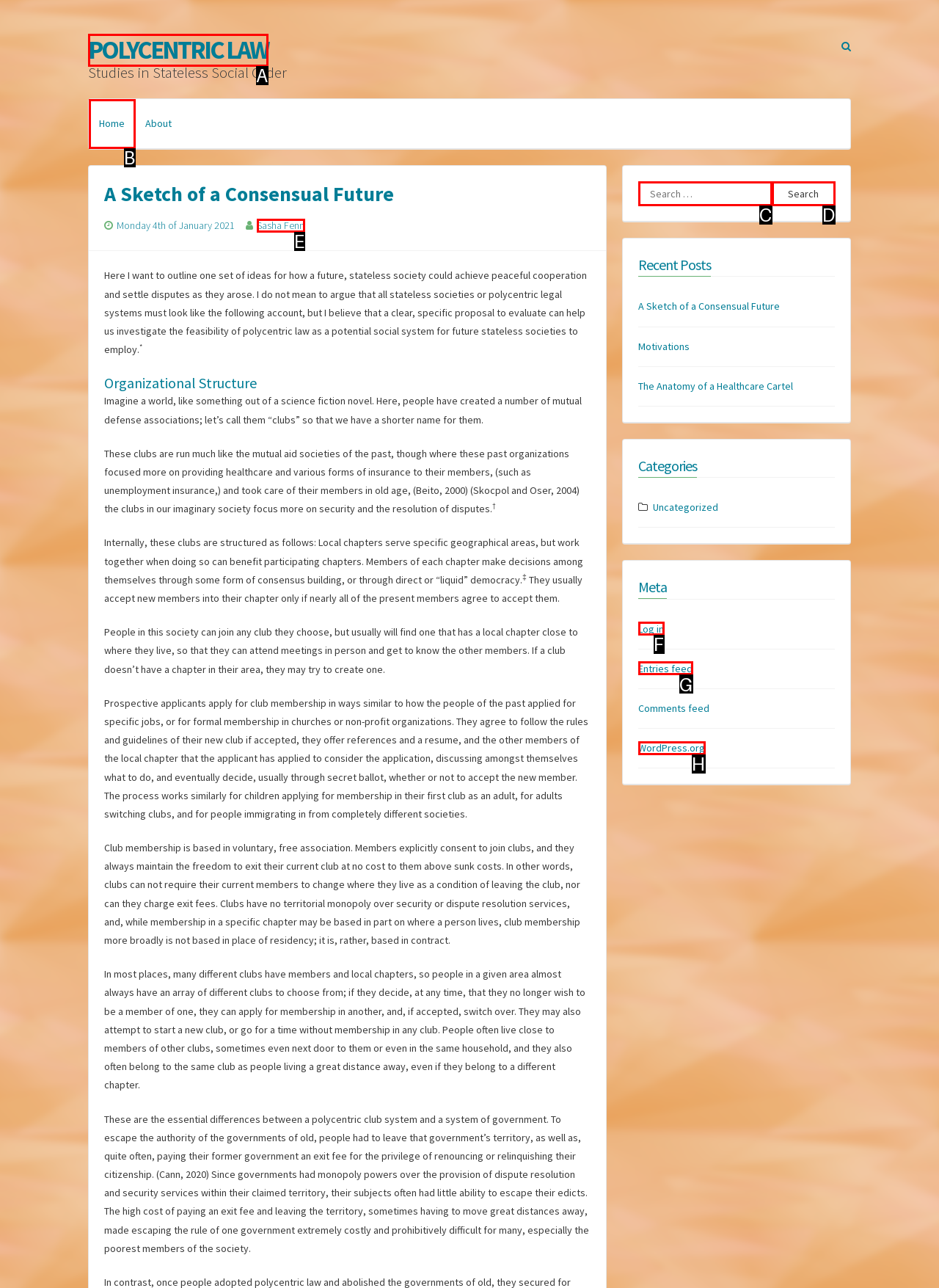Tell me the letter of the option that corresponds to the description: parent_node: Search for: value="Search"
Answer using the letter from the given choices directly.

D